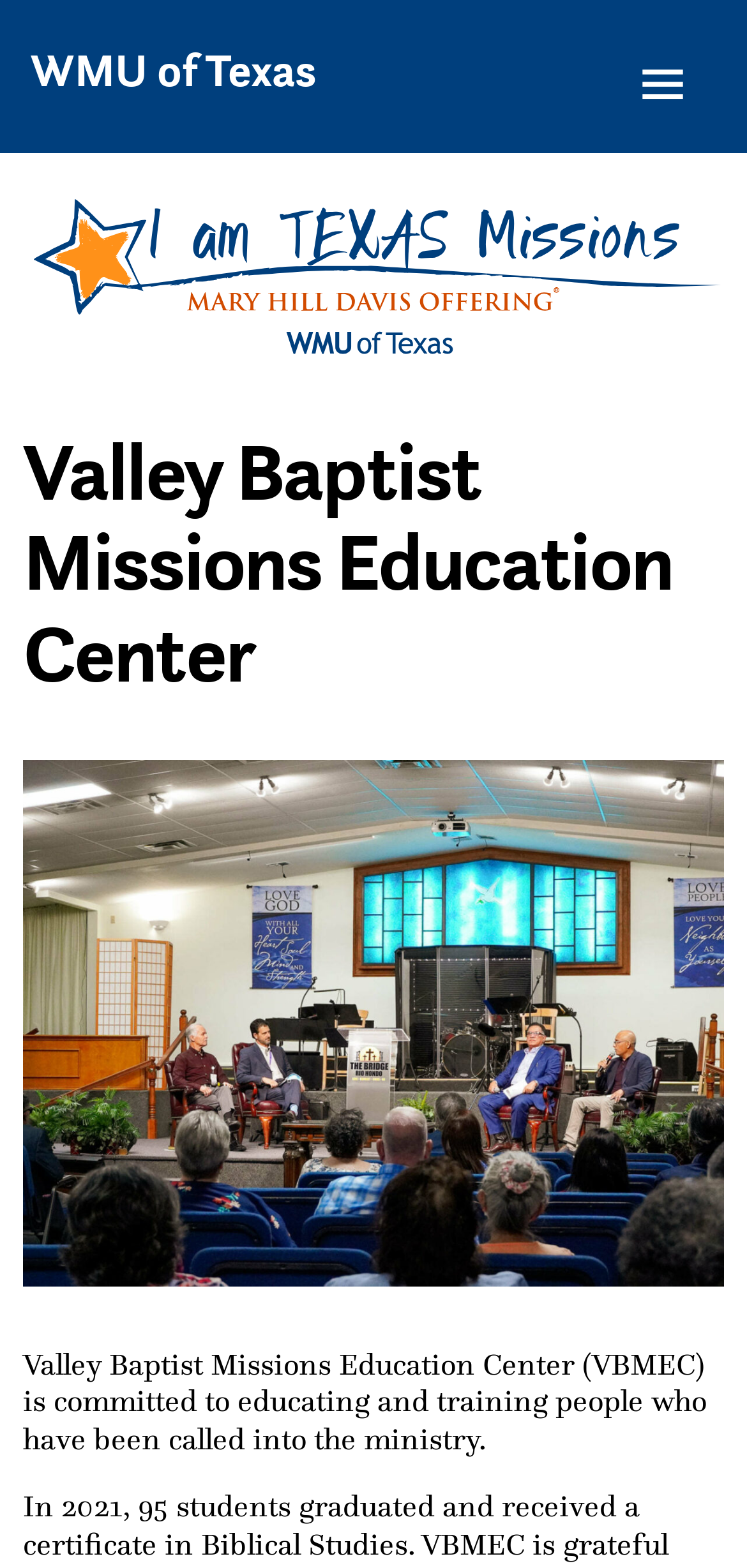Identify the bounding box for the given UI element using the description provided. Coordinates should be in the format (top-left x, top-left y, bottom-right x, bottom-right y) and must be between 0 and 1. Here is the description: parent_node: WMU of Texas

[0.815, 0.02, 0.959, 0.098]